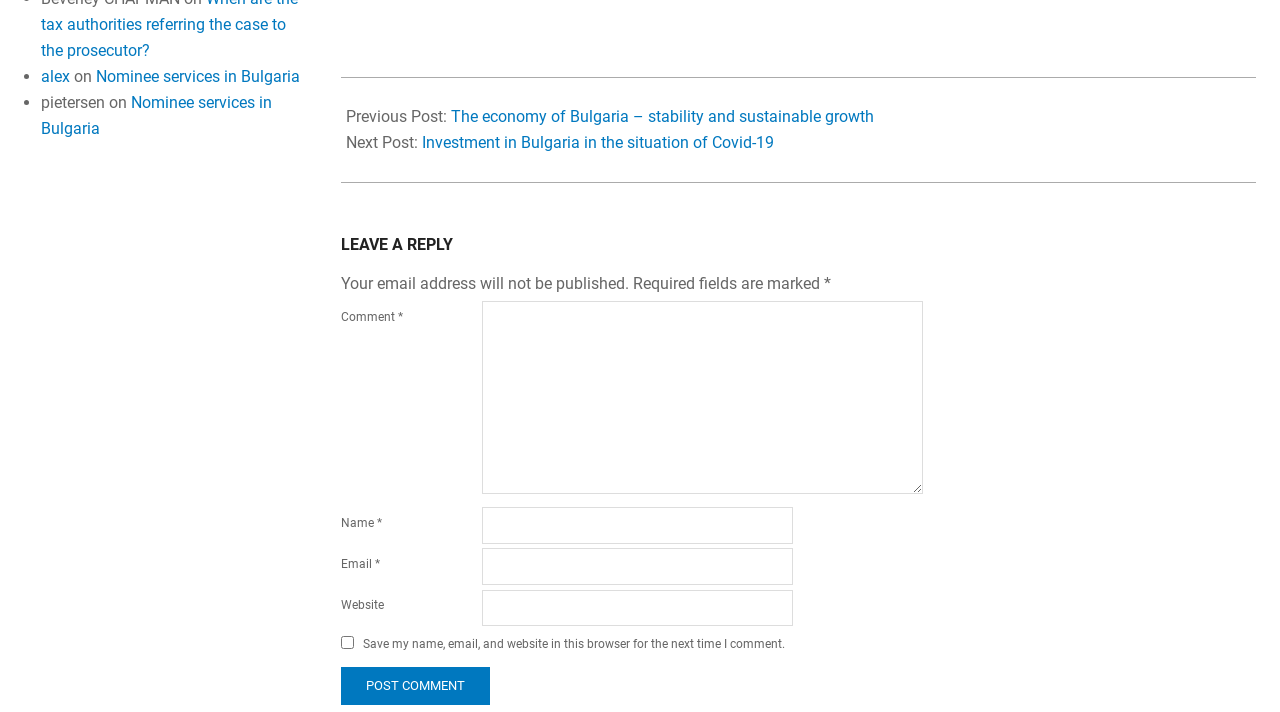Could you locate the bounding box coordinates for the section that should be clicked to accomplish this task: "Fill in the 'Name' field".

[0.377, 0.712, 0.62, 0.764]